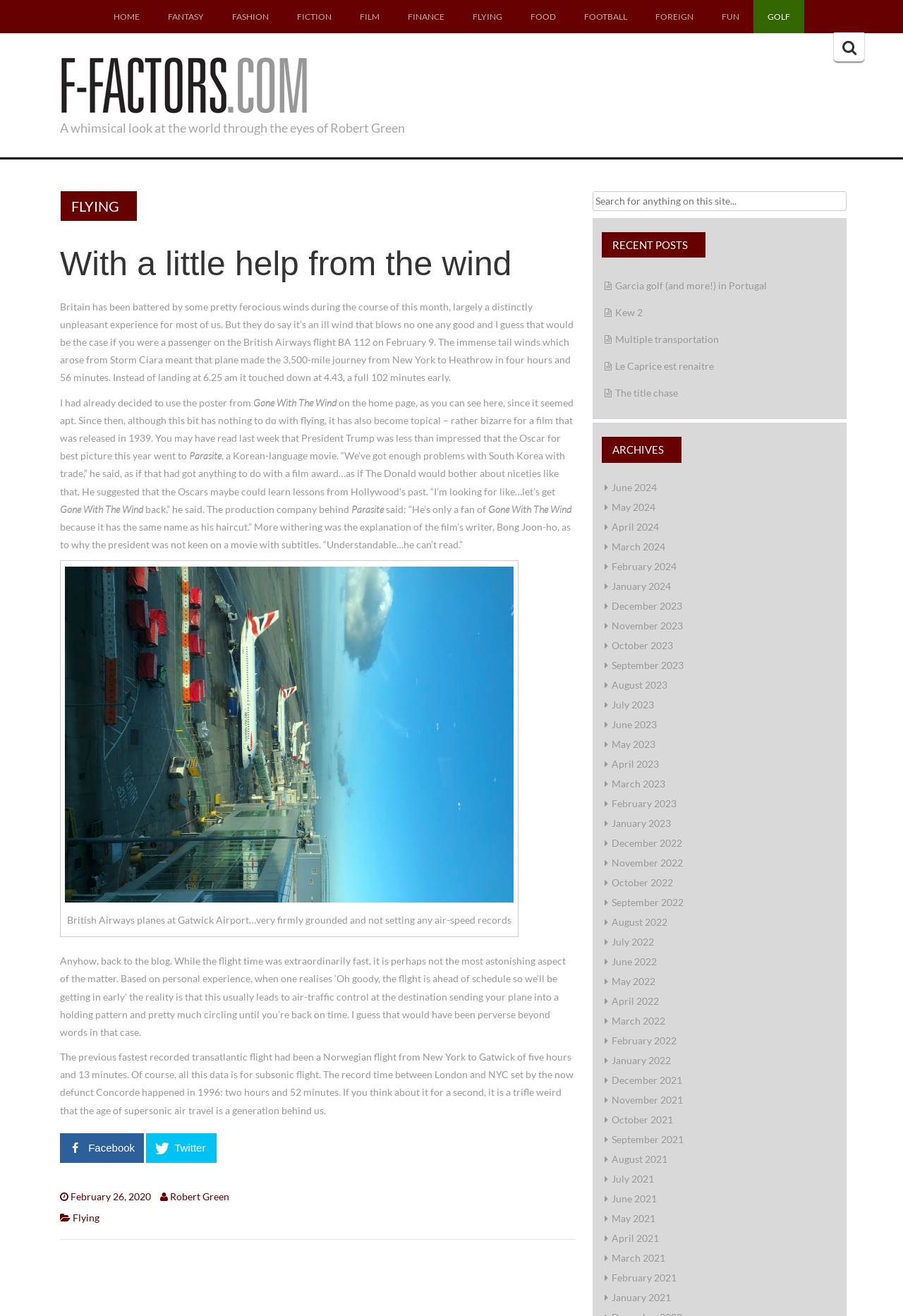What are the social media platforms linked at the bottom of the webpage?
Look at the image and respond with a one-word or short phrase answer.

Facebook and Twitter